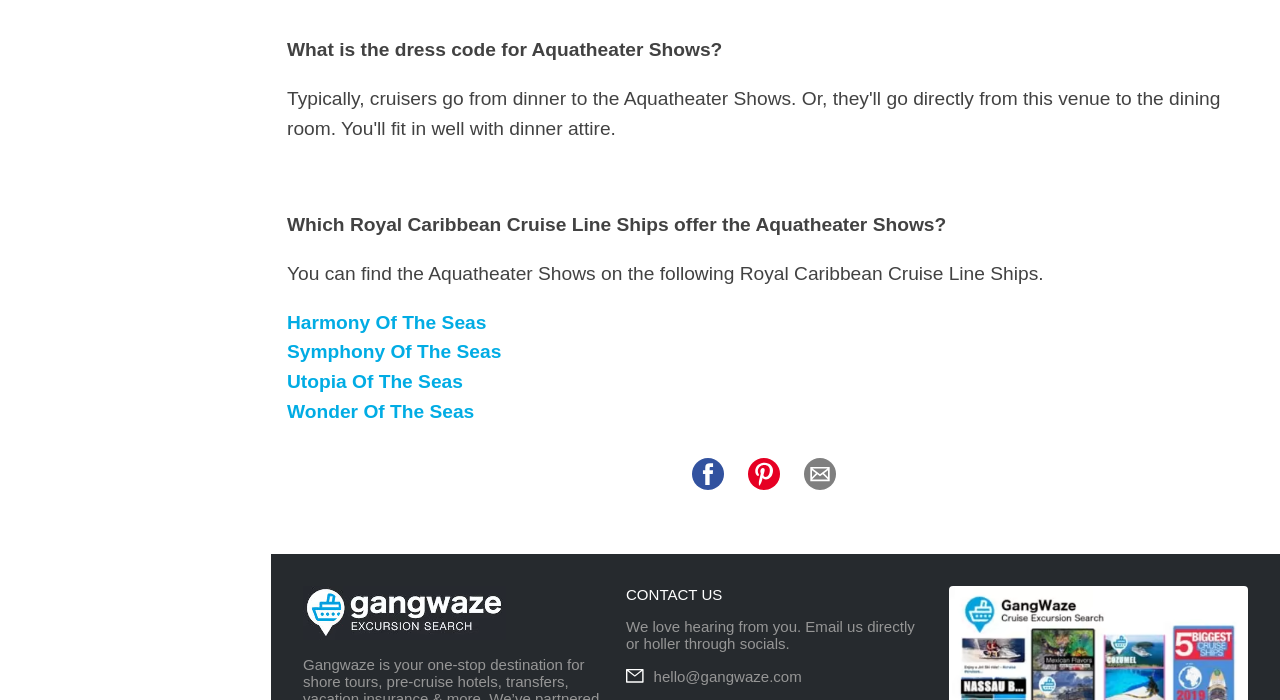Based on the element description "Harmony Of The Seas", predict the bounding box coordinates of the UI element.

[0.224, 0.445, 0.38, 0.475]